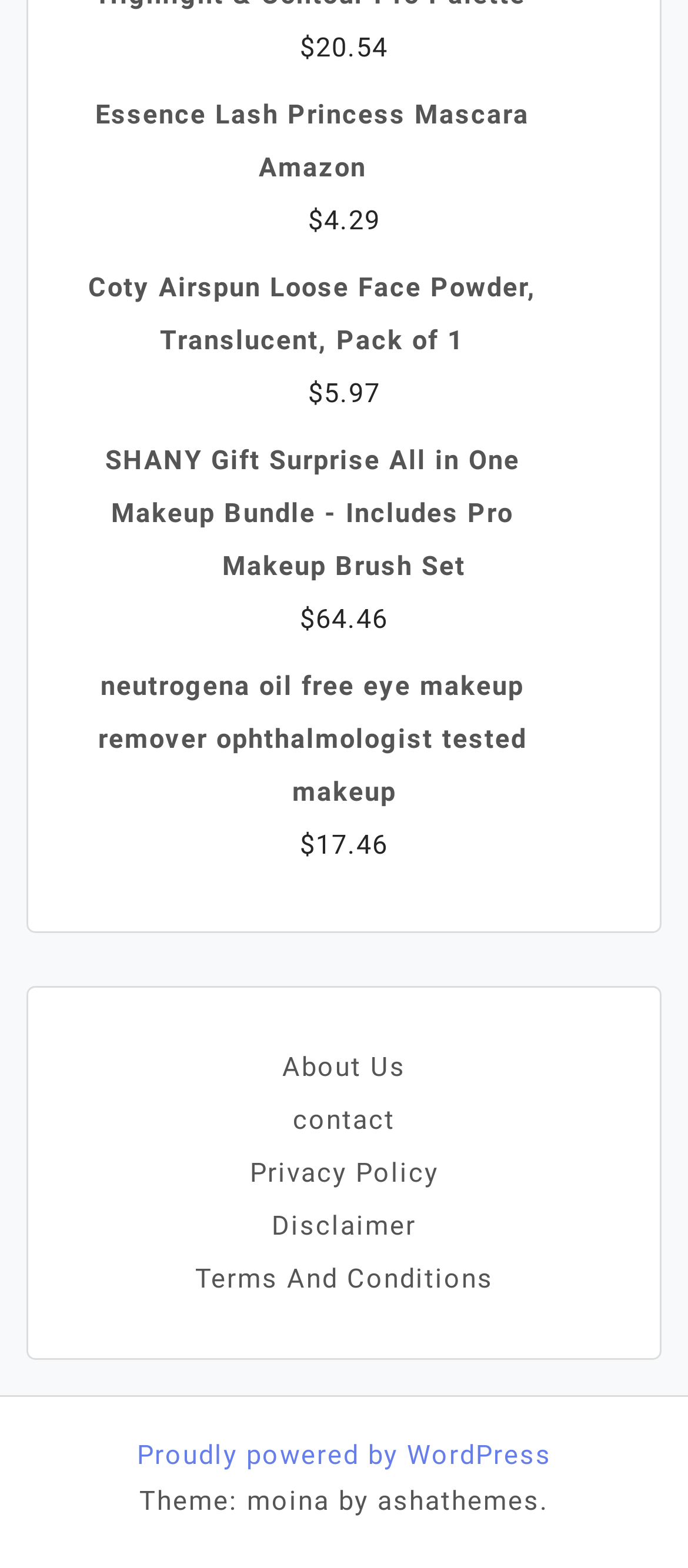How many links are there in the footer section?
Could you give a comprehensive explanation in response to this question?

I looked at the bottom section of the page and counted the number of link elements, which are About Us, contact, Privacy Policy, Disclaimer, and Terms And Conditions, and found 5 links.